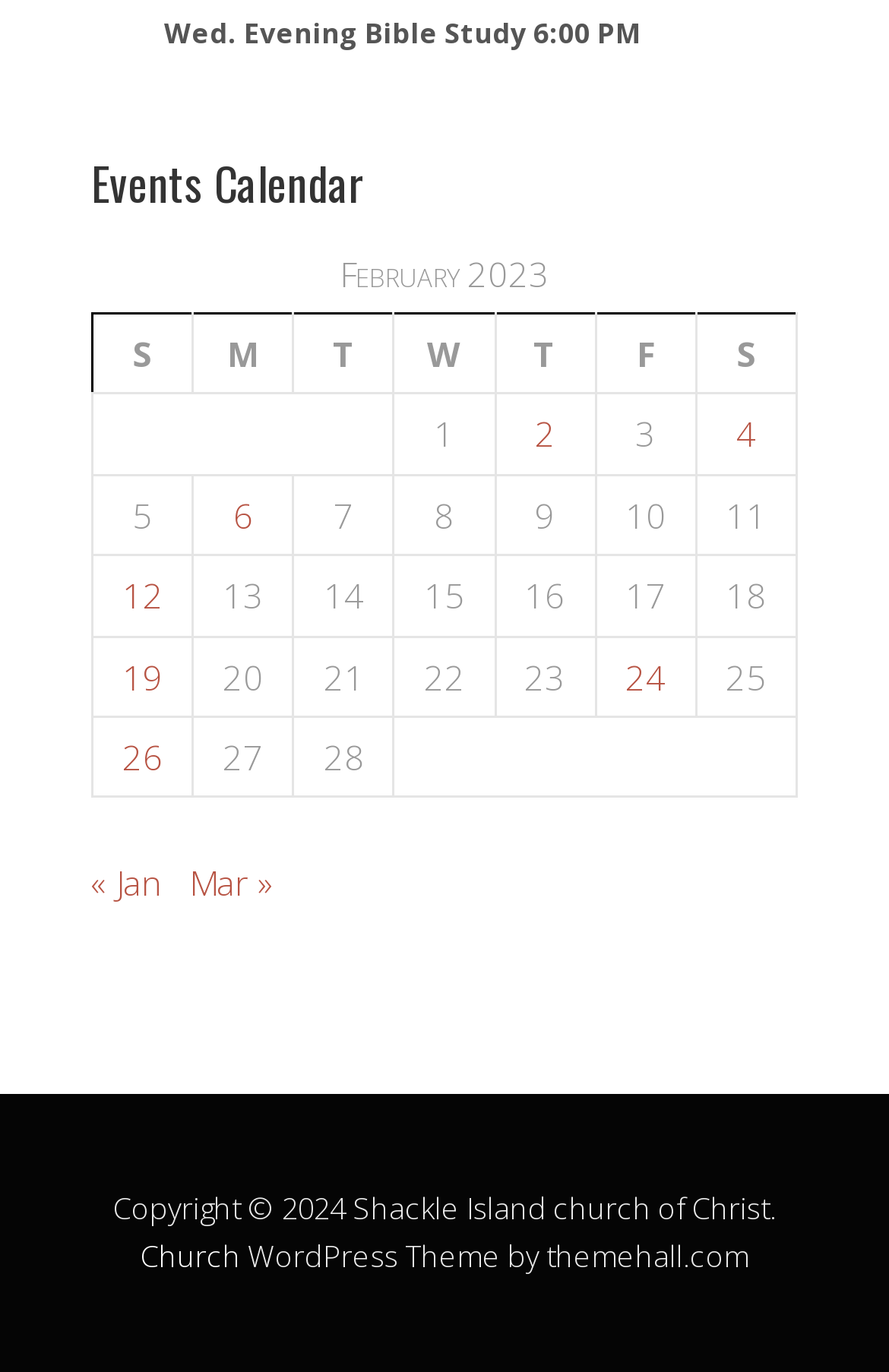Highlight the bounding box coordinates of the element that should be clicked to carry out the following instruction: "View posts published on February 12, 2023". The coordinates must be given as four float numbers ranging from 0 to 1, i.e., [left, top, right, bottom].

[0.137, 0.417, 0.183, 0.451]